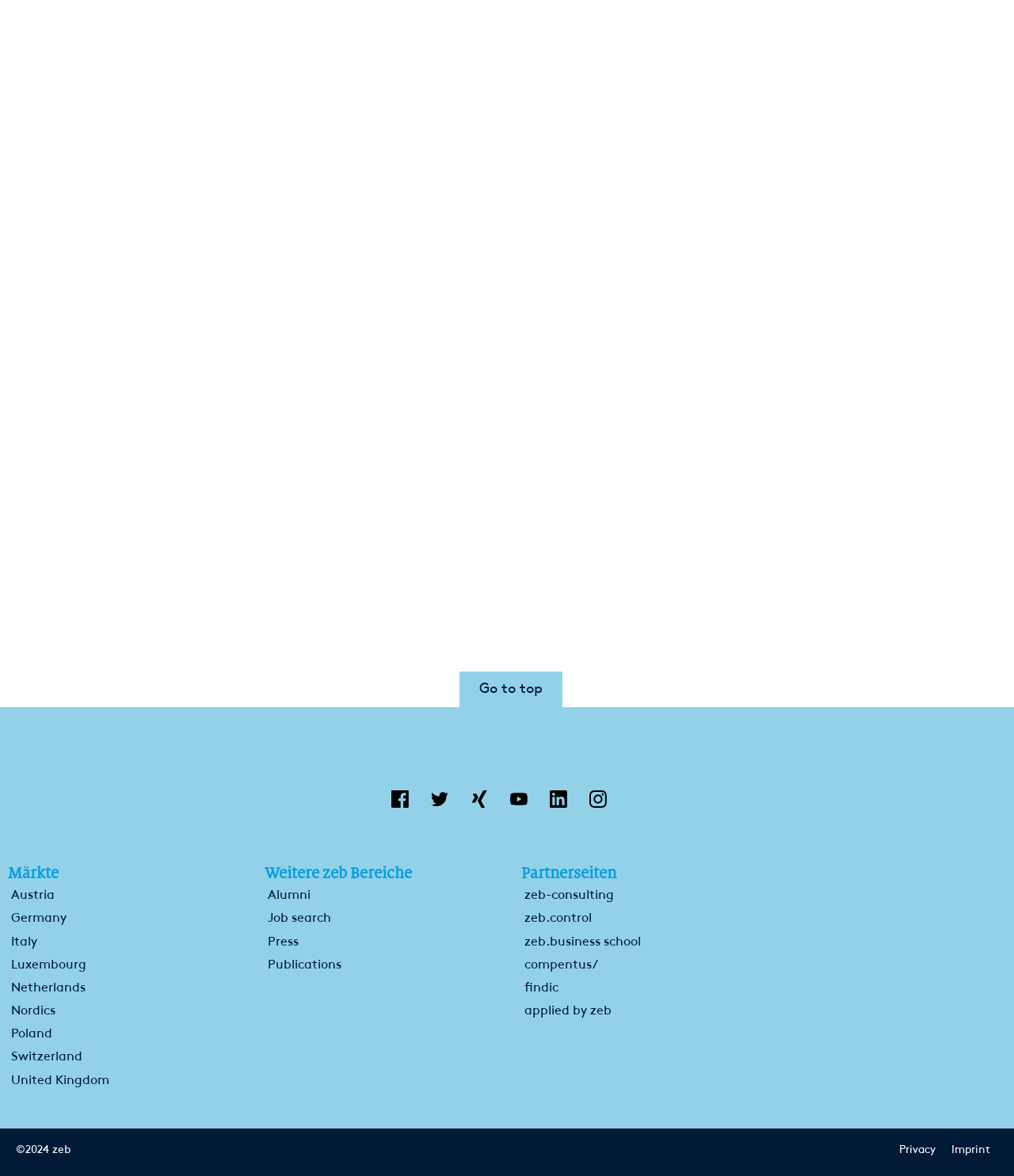How many people are listed with their contact information?
Based on the visual information, provide a detailed and comprehensive answer.

I counted the number of people listed with their contact information, including phone numbers and email addresses. There are two people listed: Hendrik Bonke and Marc Räkers.